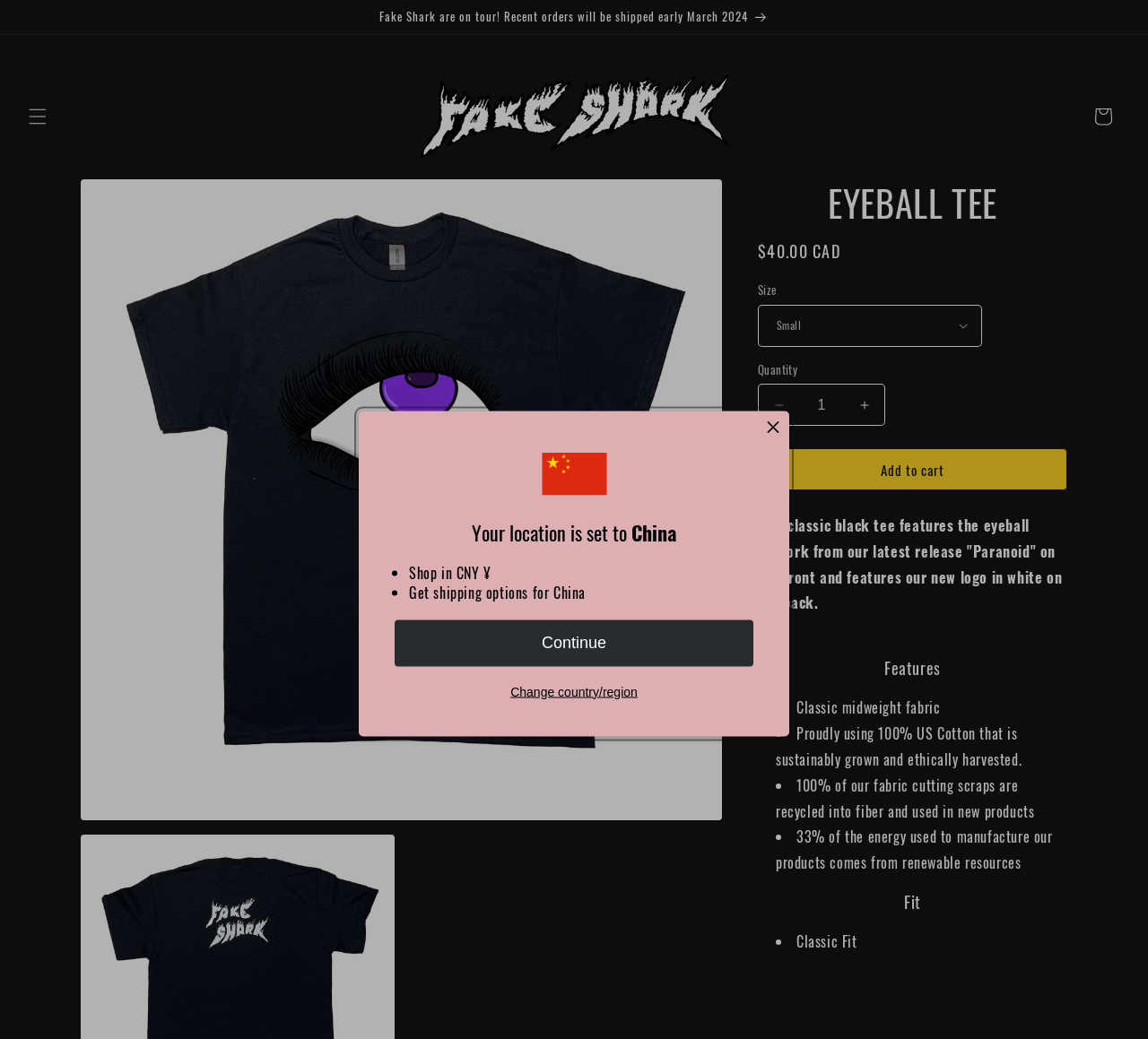Please specify the bounding box coordinates of the clickable region to carry out the following instruction: "Dismiss the location notification". The coordinates should be four float numbers between 0 and 1, in the format [left, top, right, bottom].

[0.667, 0.404, 0.68, 0.423]